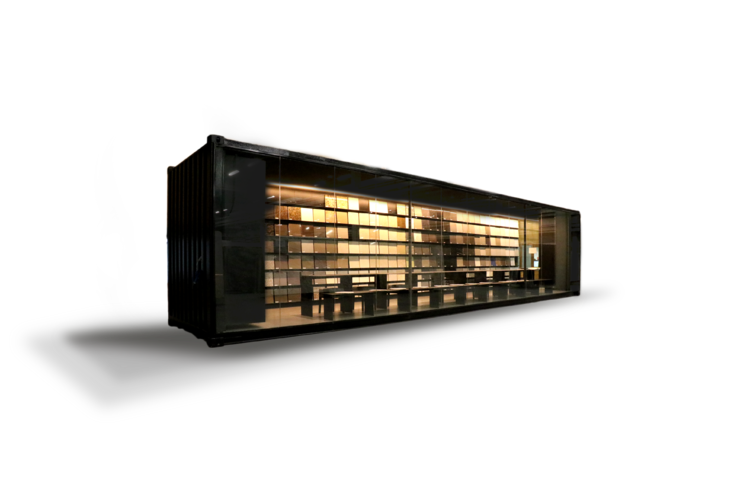Offer a meticulous description of the image.

The image depicts the Stonebox, an innovative showroom designed within a 40-foot shipping container. Featuring a sleek black exterior, this modern structure is distinguished by its expansive glass wall, which allows ample natural light to flood the interior and creates an inviting ambiance. Inside, a well-organized display showcases a diverse selection of natural stone, granite, ceramic, and quartz samples, making it an ideal space for stonemasons, architects, and clients to explore materials. The contemporary design facilitates discussions and planning, enhancing the overall experience for both professionals and the public, who are welcomed by a knowledgeable team ready to assist with inquiries. This unique setting not only highlights the beauty of the materials but also serves as a functional area for inspiration and collaboration.